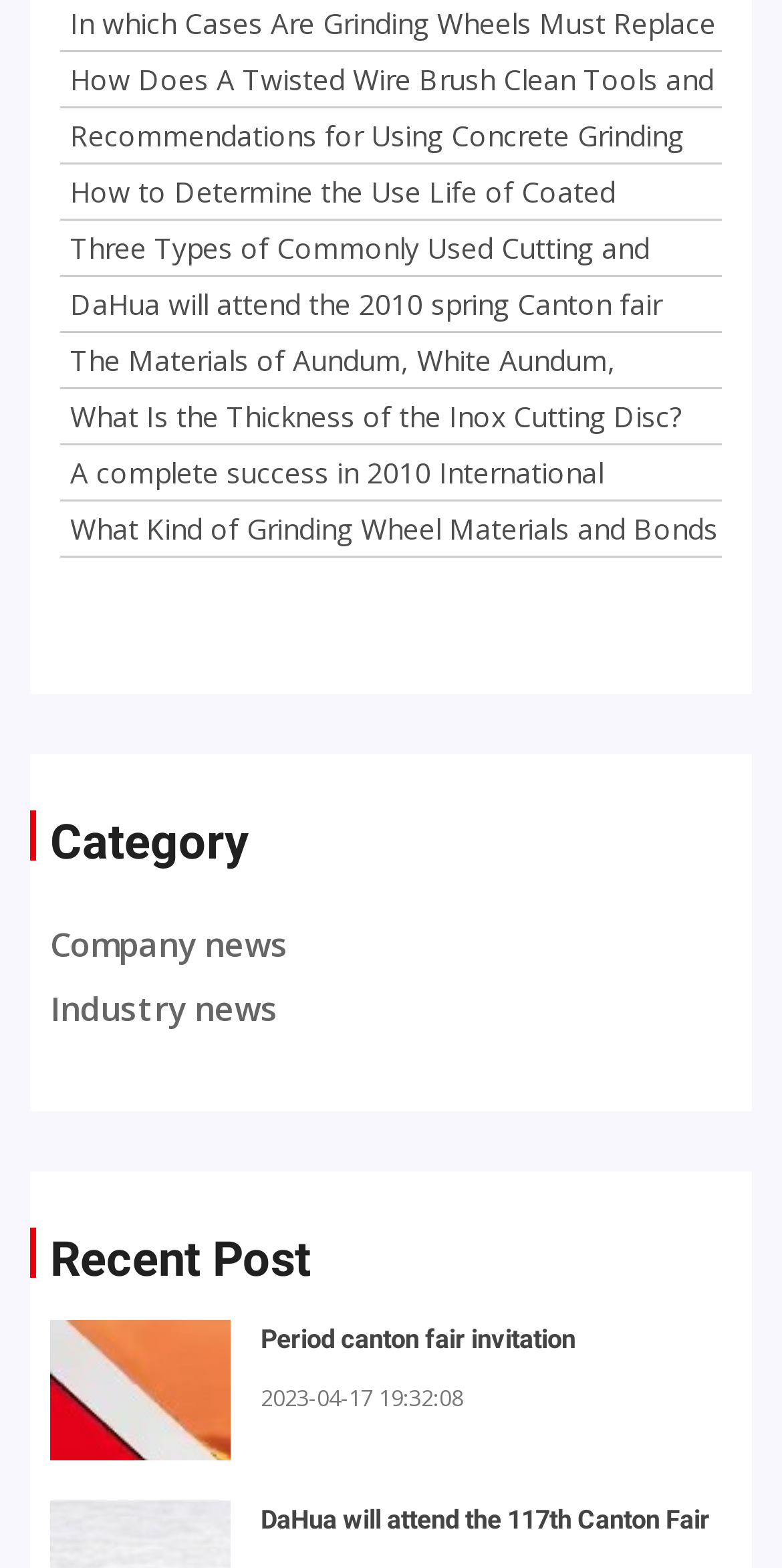How many recent posts are listed?
Use the image to give a comprehensive and detailed response to the question.

The webpage has a heading 'Recent Post' with no links underneath, but there is a heading 'Period canton fair invitation' with a link underneath, which suggests that there is only one recent post listed.